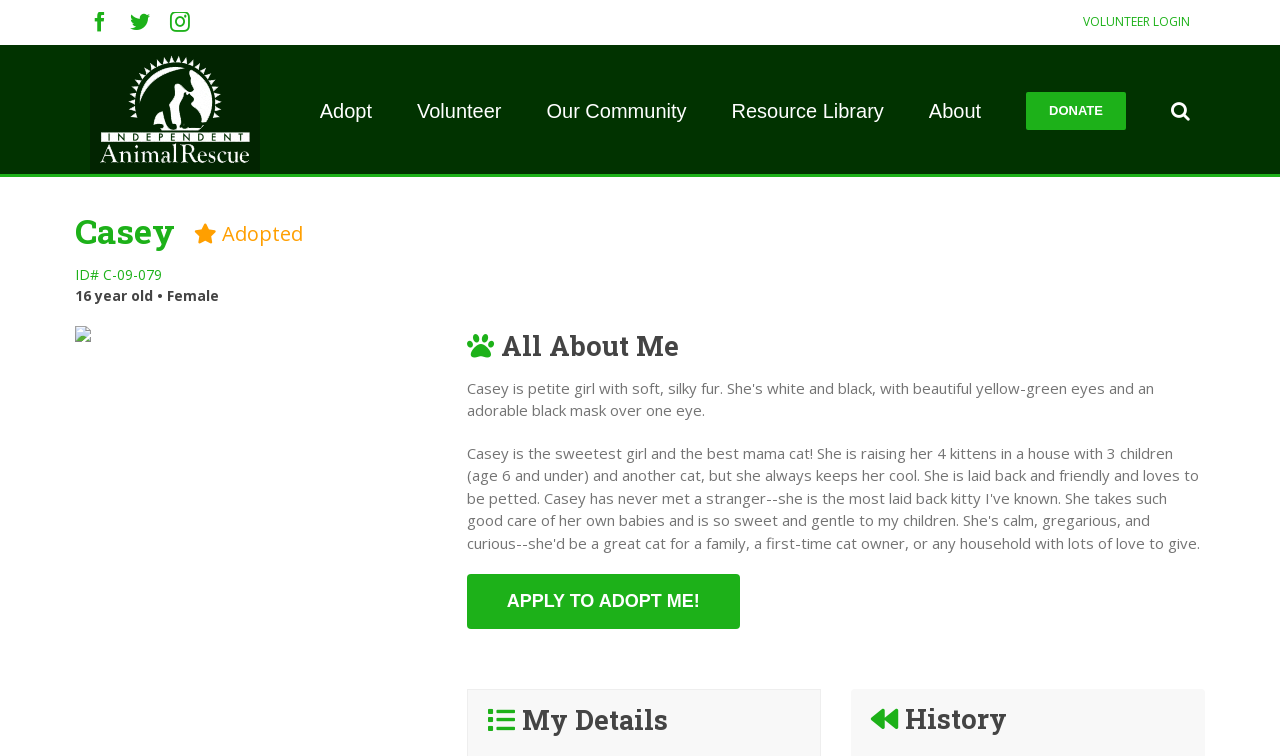Please specify the bounding box coordinates of the element that should be clicked to execute the given instruction: 'Search for something'. Ensure the coordinates are four float numbers between 0 and 1, expressed as [left, top, right, bottom].

[0.915, 0.06, 0.93, 0.23]